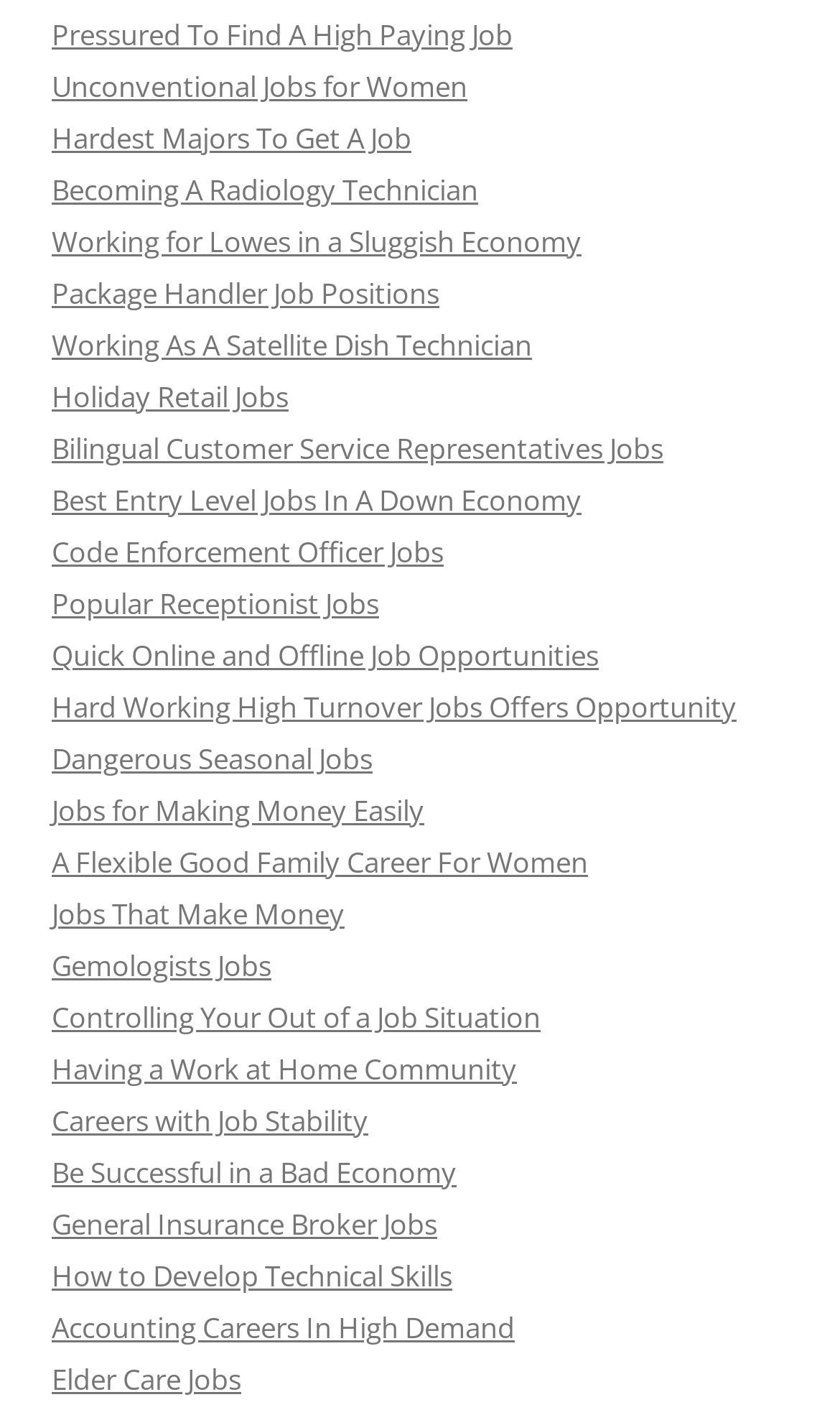Can you provide the bounding box coordinates for the element that should be clicked to implement the instruction: "Read about jobs that make money"?

[0.062, 0.63, 0.41, 0.657]